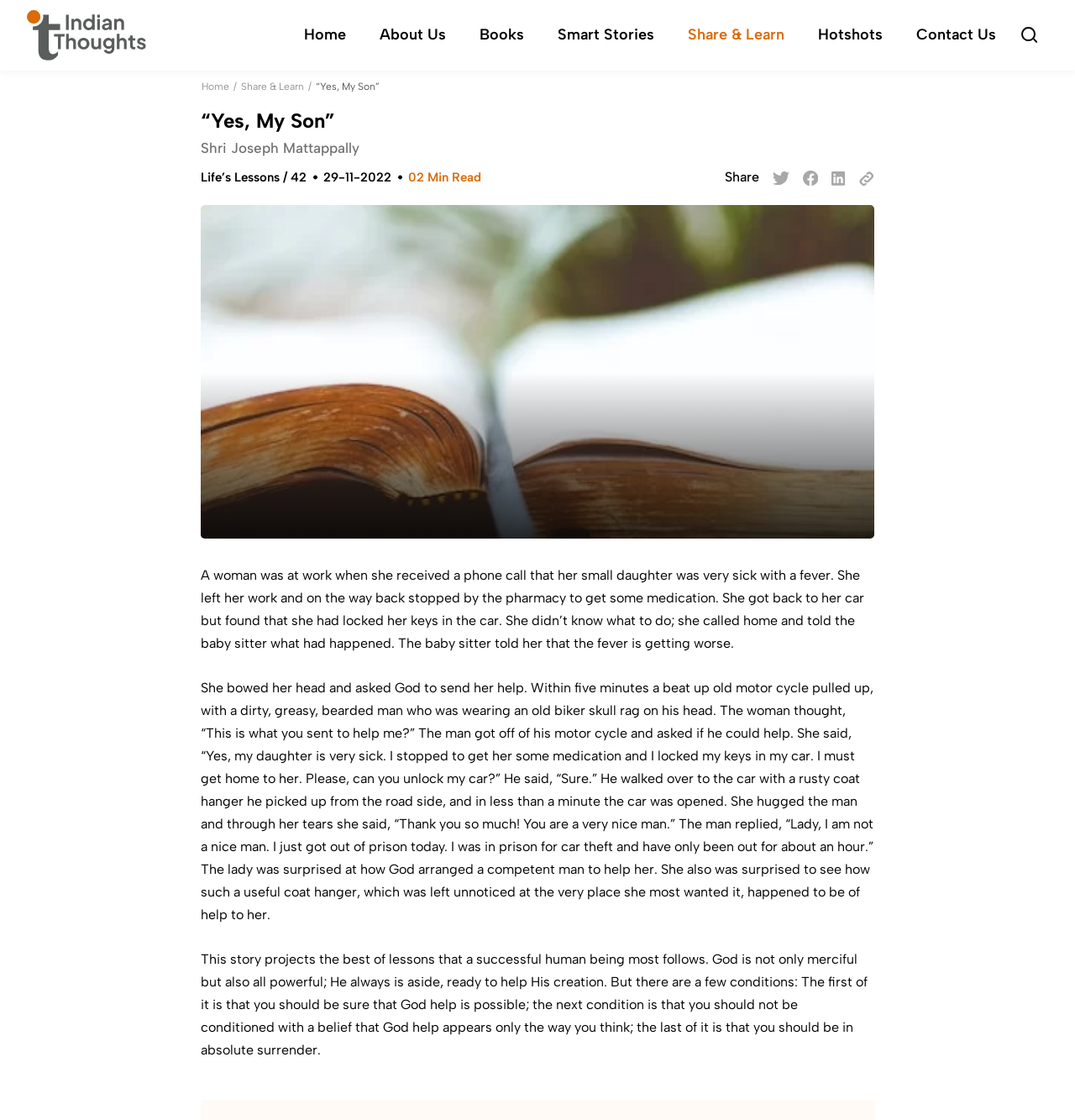What is the main theme of the story?
Answer briefly with a single word or phrase based on the image.

God's help